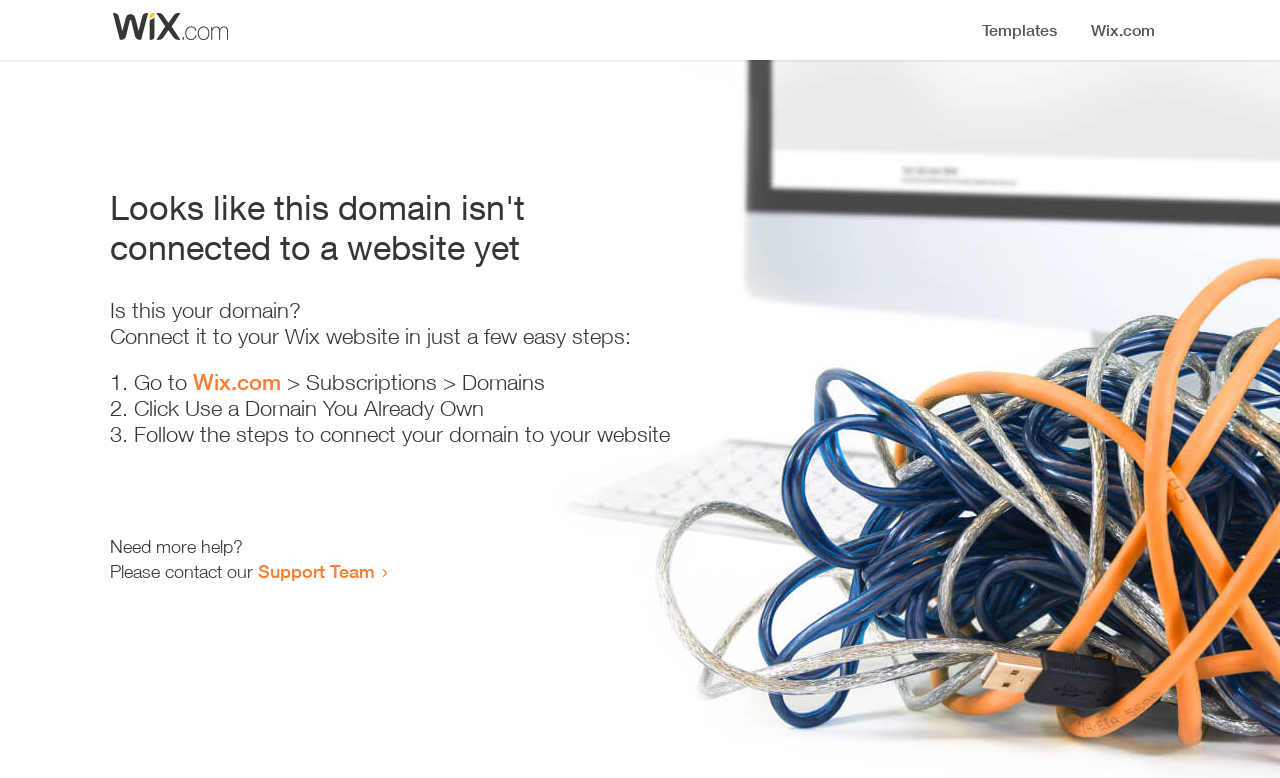Identify the bounding box of the HTML element described as: "Support Team".

[0.202, 0.72, 0.293, 0.748]